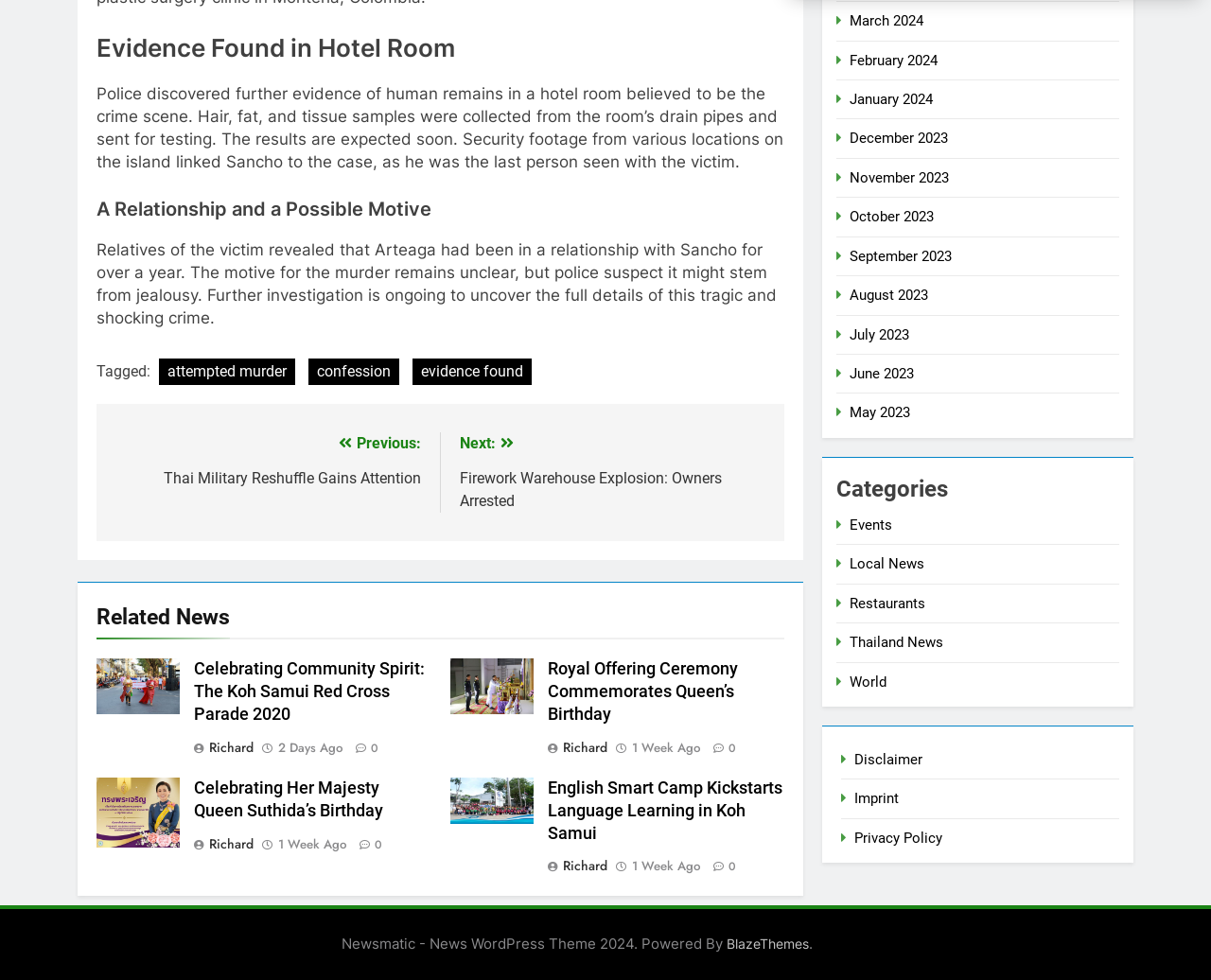Determine the bounding box coordinates of the region to click in order to accomplish the following instruction: "Navigate to the 'Posts' page". Provide the coordinates as four float numbers between 0 and 1, specifically [left, top, right, bottom].

[0.08, 0.412, 0.648, 0.552]